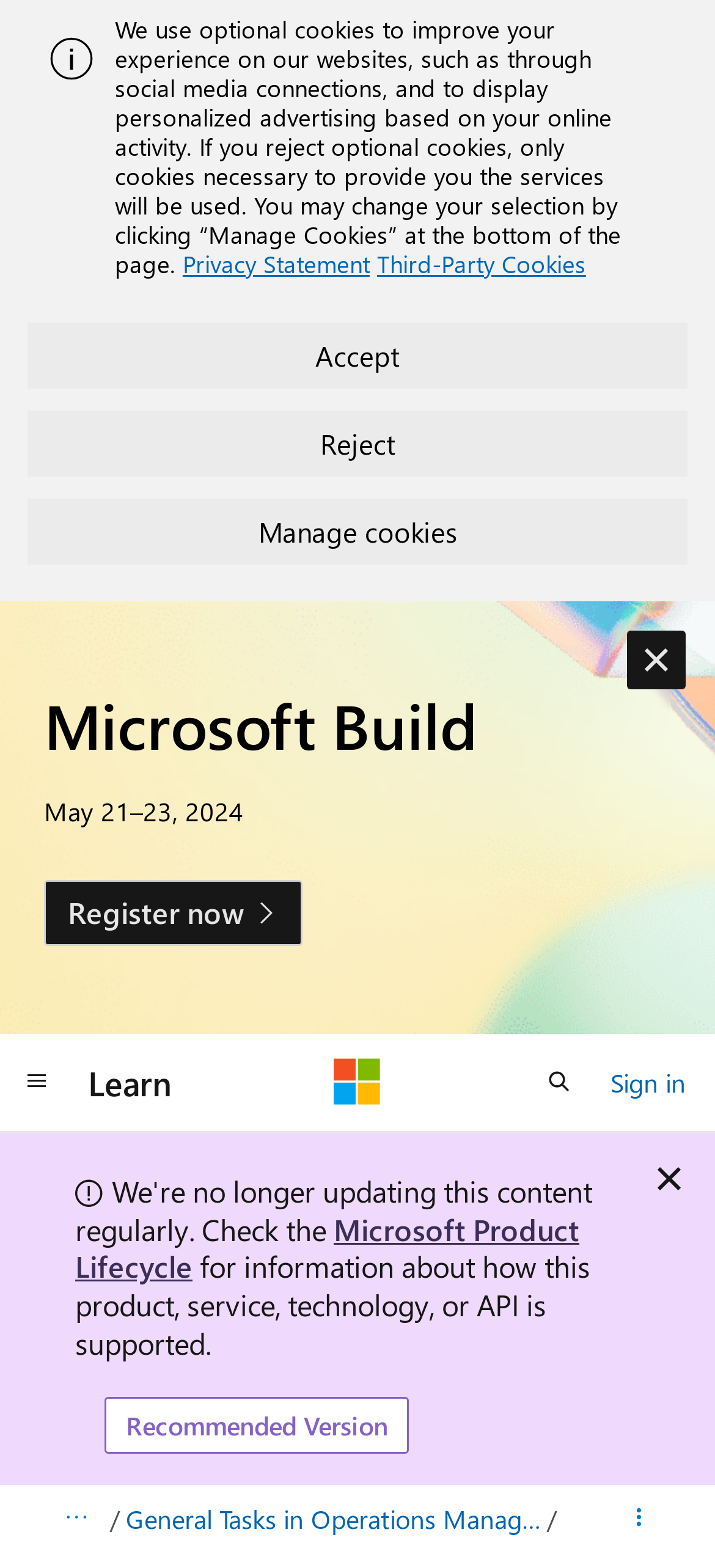Please provide a comprehensive response to the question below by analyzing the image: 
How many links are there in the bottom section?

I counted the links in the bottom section of the webpage, which are 'Microsoft Product Lifecycle', 'Recommended Version', and 'General Tasks in Operations Manager', totaling 3 links.